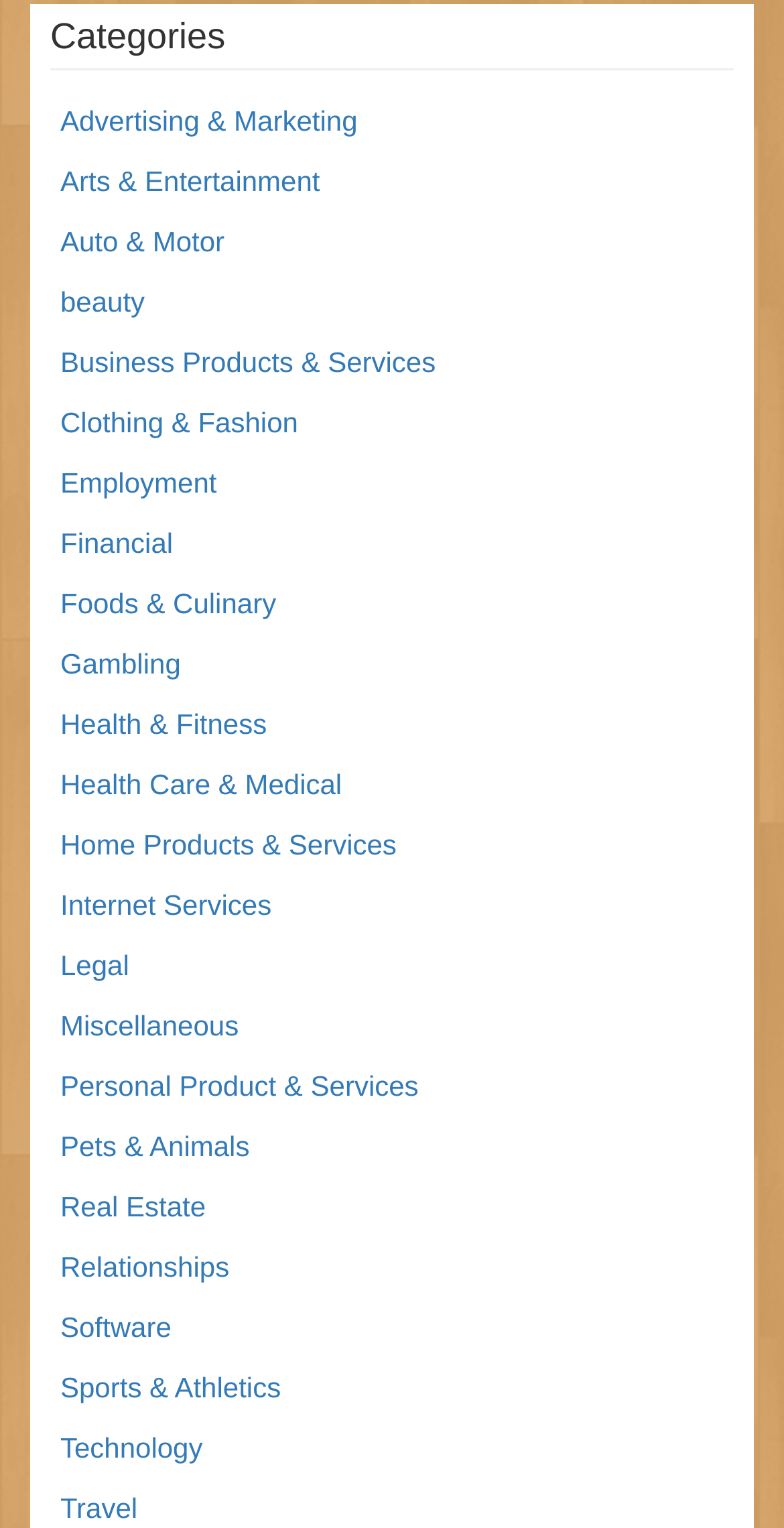What is the category that comes after 'Employment'?
Analyze the image and provide a thorough answer to the question.

The category that comes after 'Employment' is 'Financial' because the link element 'Financial' has a bounding box coordinate of [0.077, 0.345, 0.221, 0.366], which is below the link element 'Employment' with a bounding box coordinate of [0.077, 0.306, 0.276, 0.327].